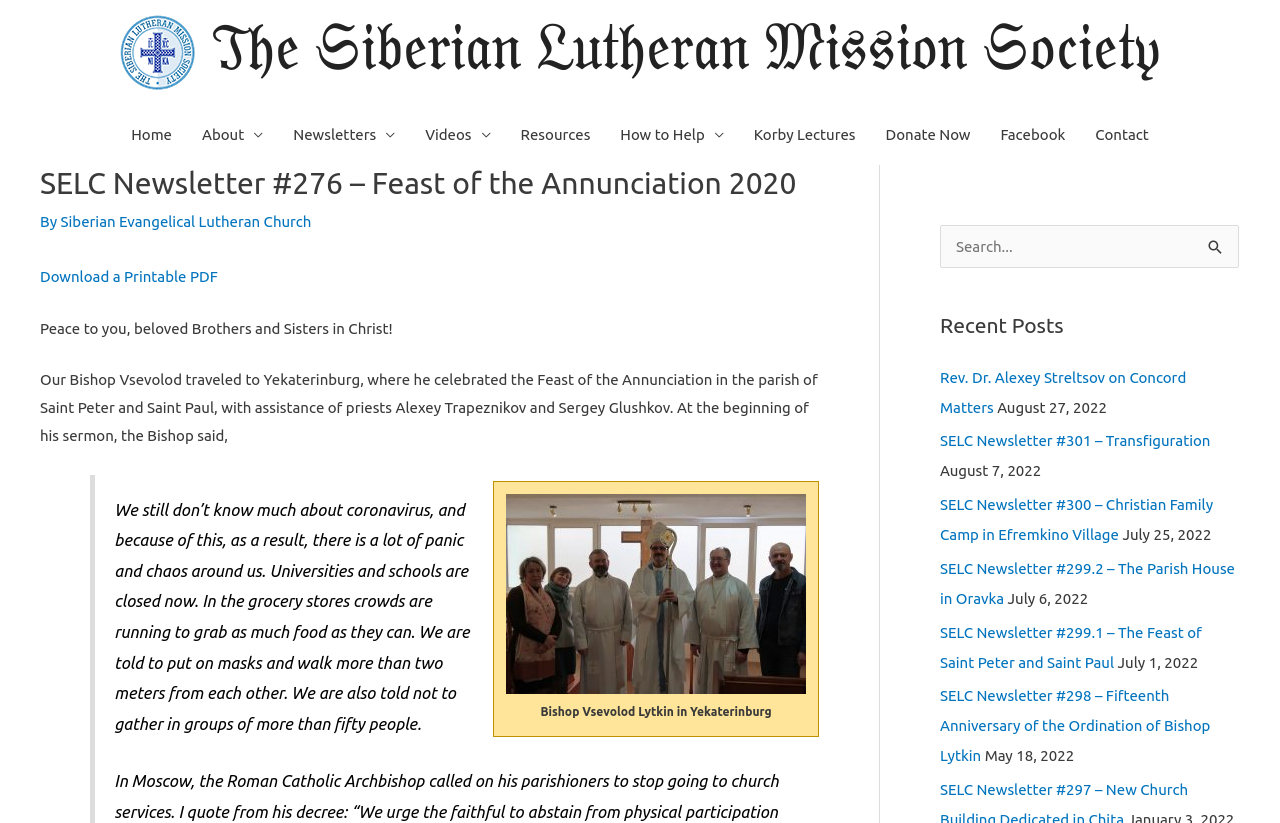Please reply to the following question with a single word or a short phrase:
What is the name of the church mentioned in the article?

Siberian Evangelical Lutheran Church